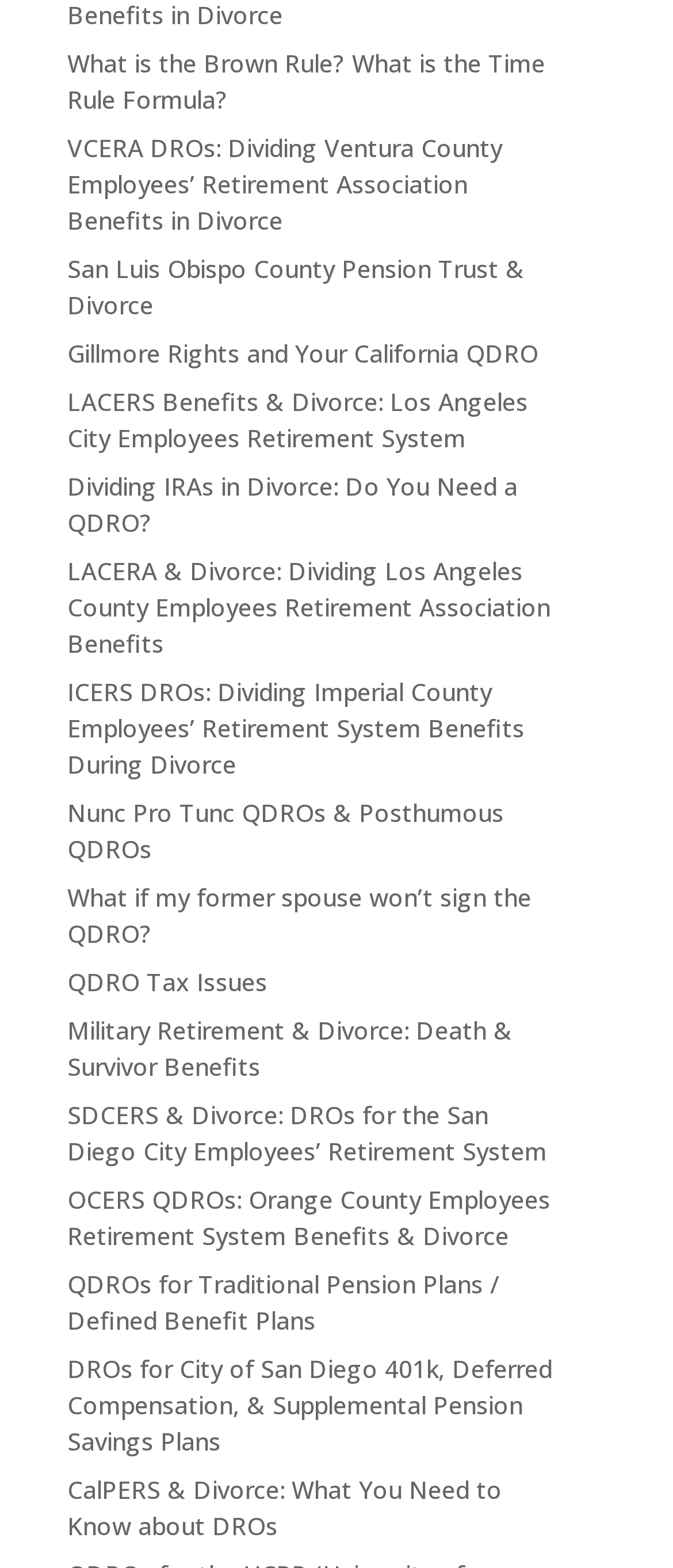What is the topic of the links on this webpage?
Using the image, respond with a single word or phrase.

QDRO and divorce